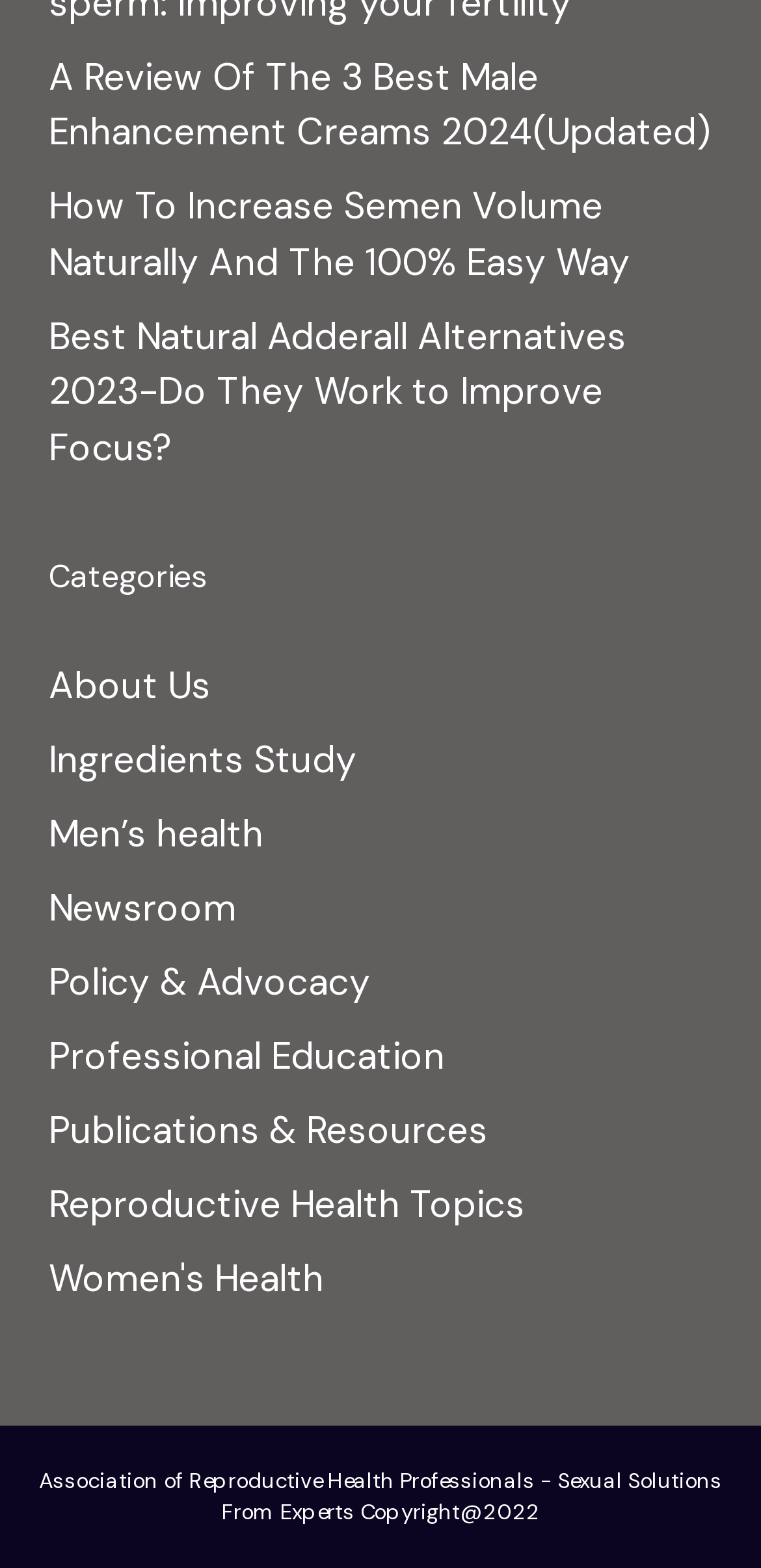Please analyze the image and give a detailed answer to the question:
What is the name of the organization?

I found the name of the organization at the bottom of the webpage, in the copyright section, which reads 'Association of Reproductive Health Professionals - Sexual Solutions From Experts Copyright@2022'.